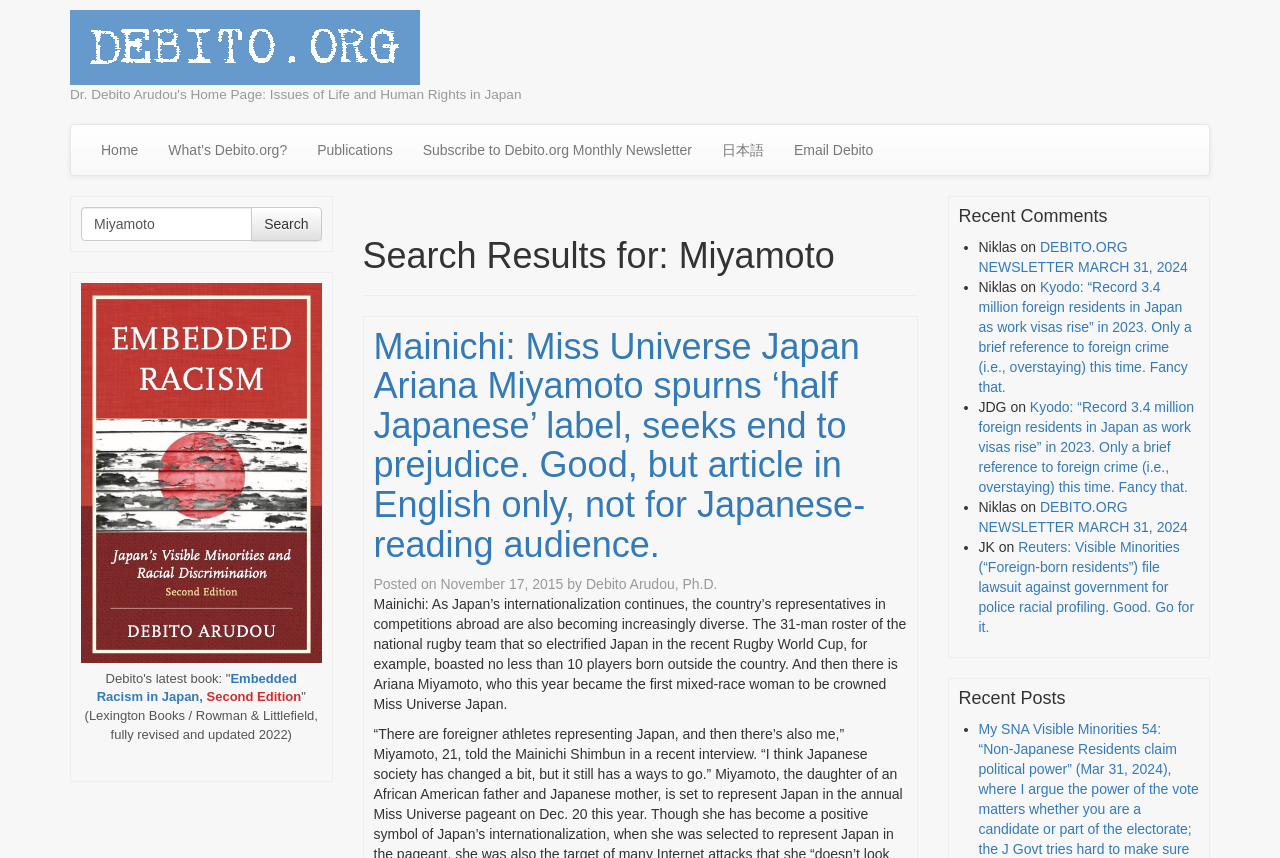How many recent comments are listed?
Using the details from the image, give an elaborate explanation to answer the question.

The recent comments section lists four comments, each with a bullet point and a link to the corresponding article.